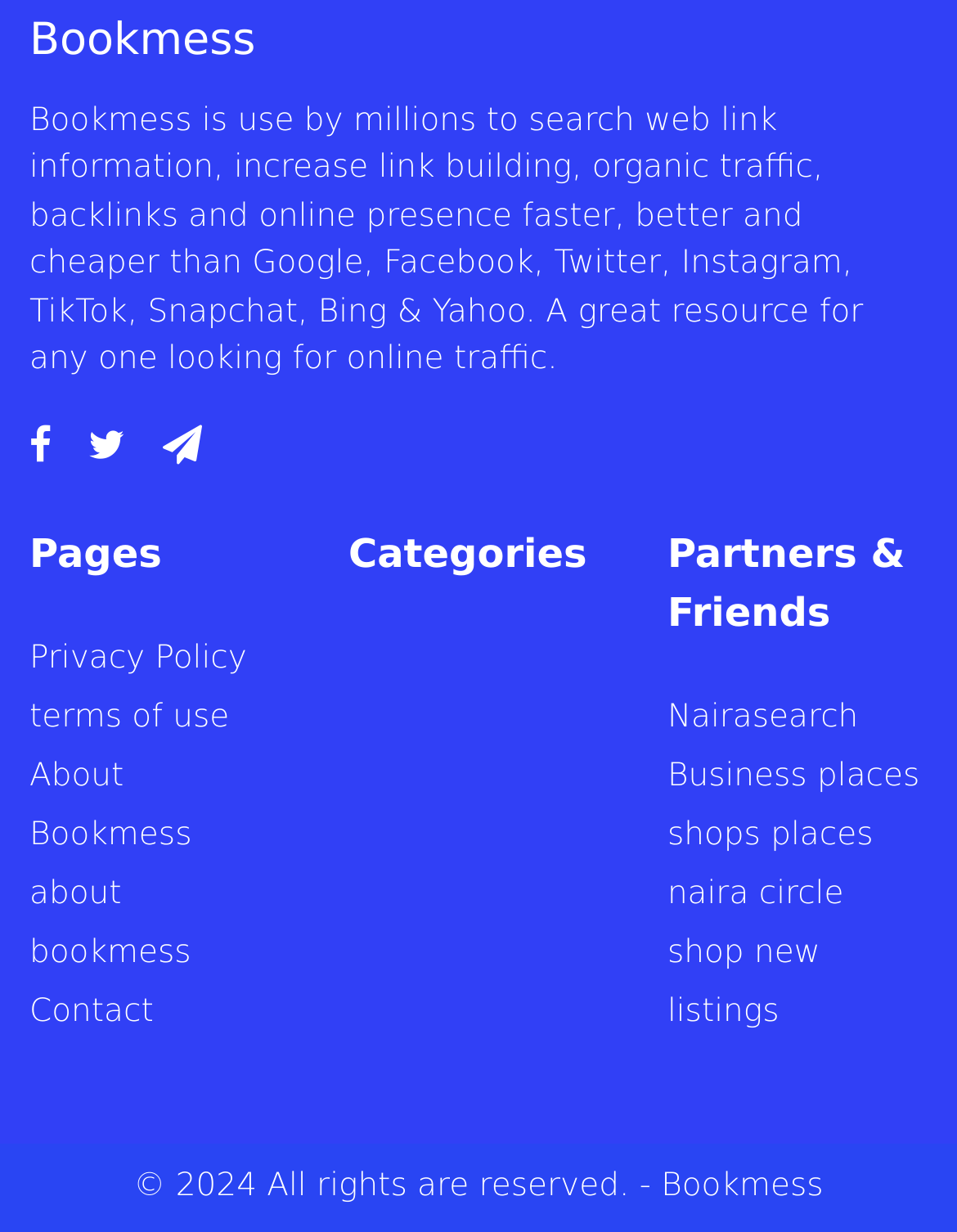Respond with a single word or phrase to the following question: What is the copyright year mentioned?

2024